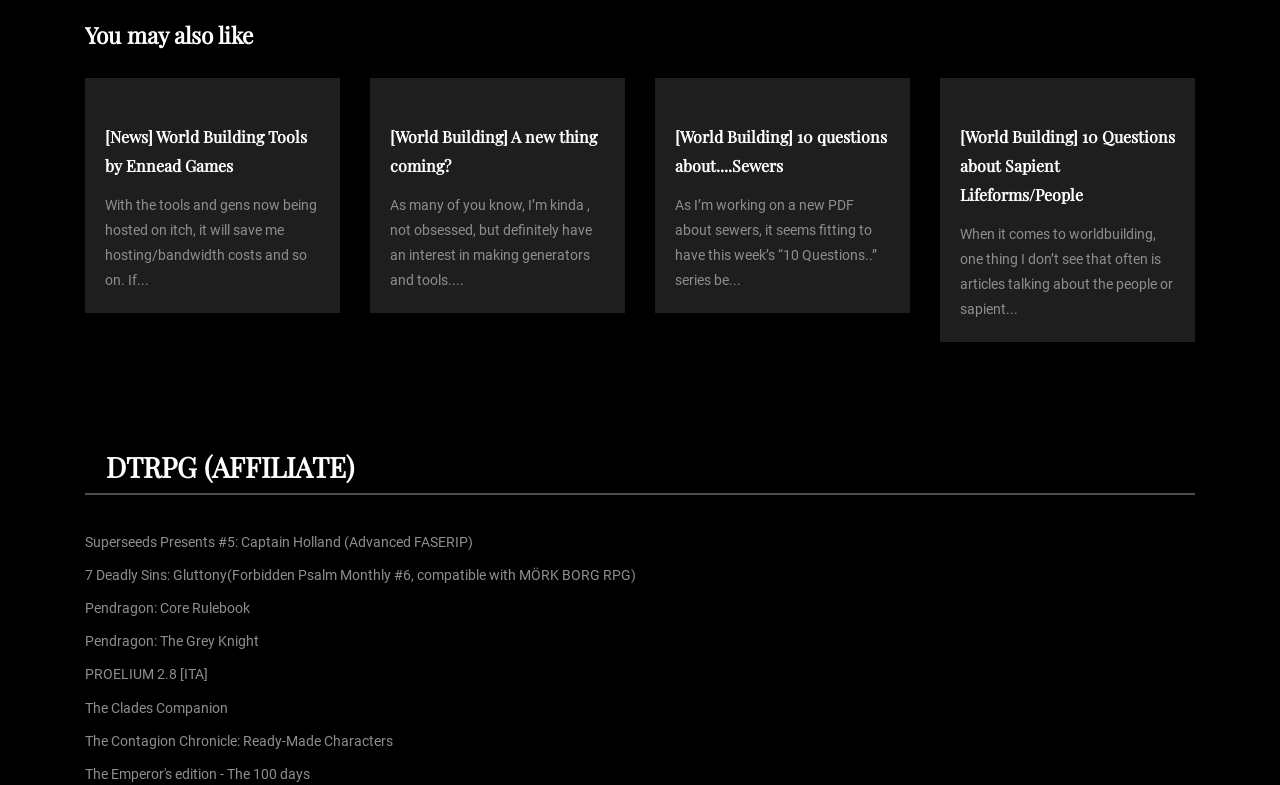Respond with a single word or short phrase to the following question: 
How many images are associated with the links?

5